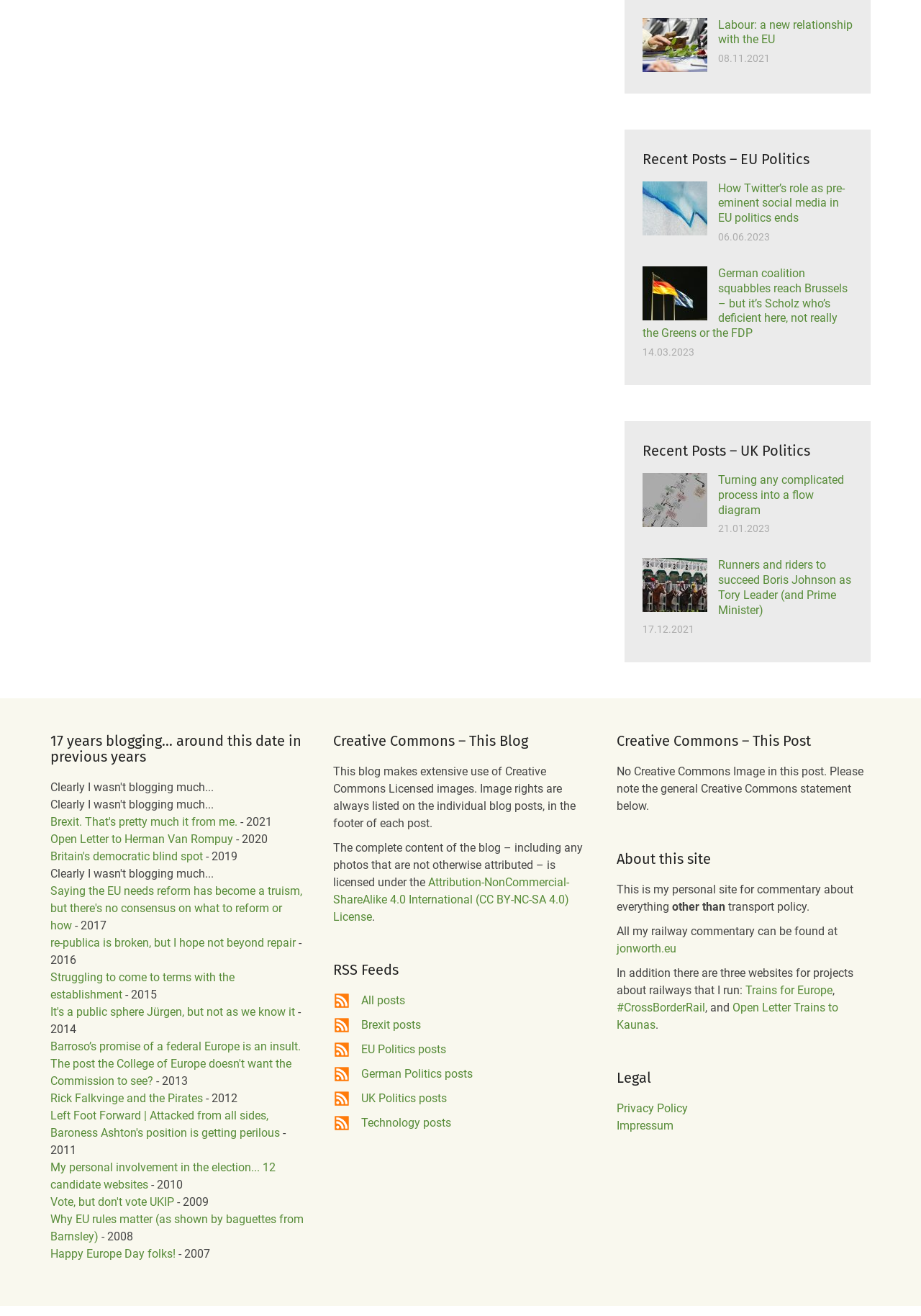Determine the bounding box coordinates for the area you should click to complete the following instruction: "Click on the link 'Labour: a new relationship with the EU'".

[0.78, 0.013, 0.926, 0.035]